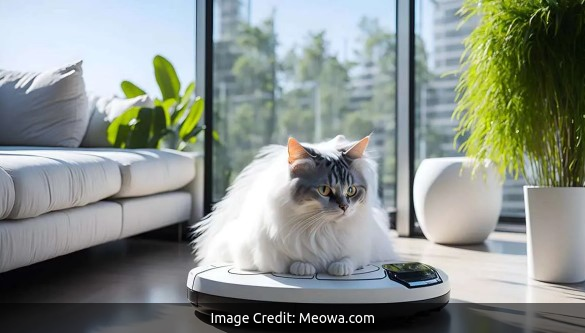What type of plants are visible in the background?
Using the information from the image, give a concise answer in one word or a short phrase.

Lush green plants